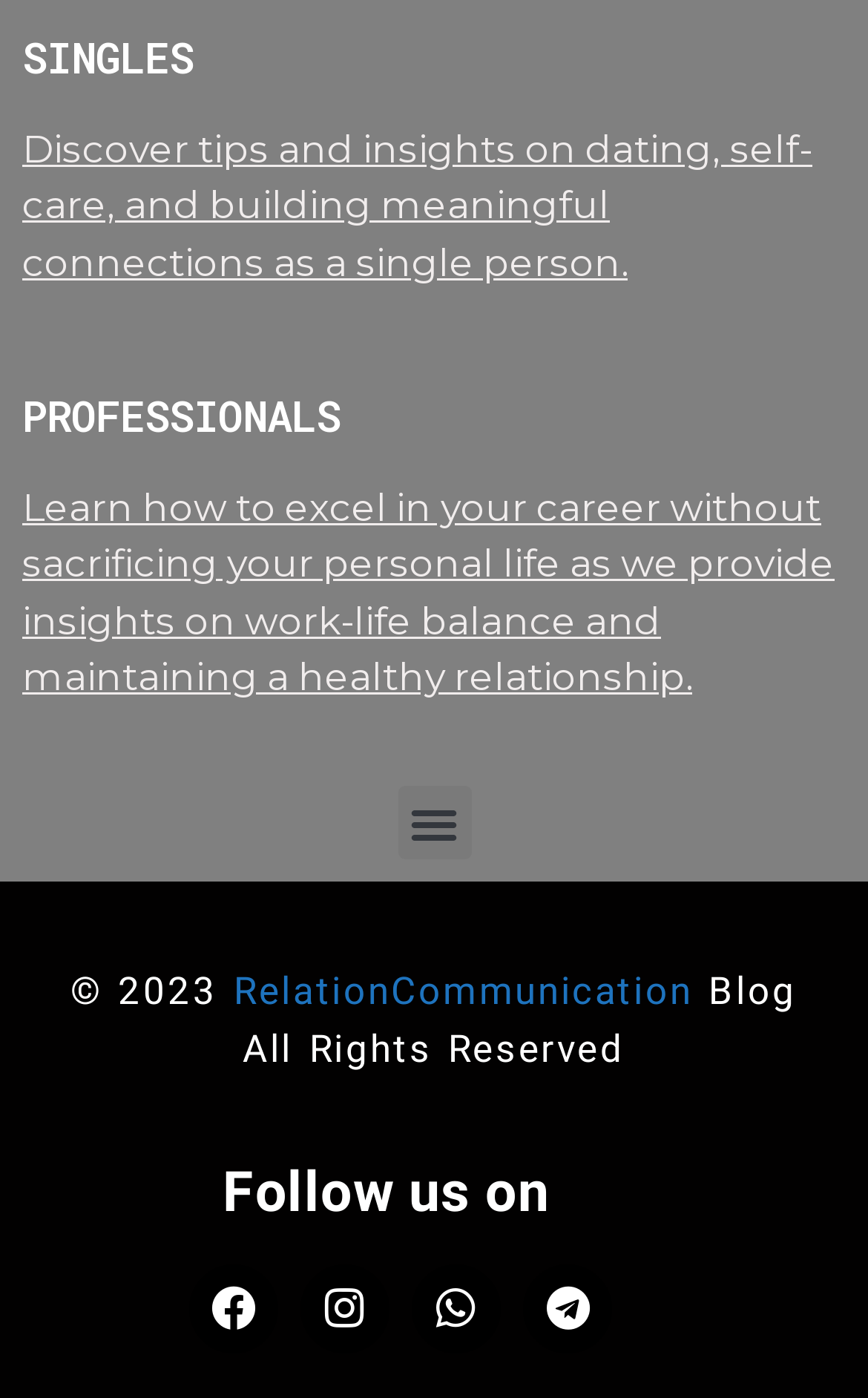Provide a brief response to the question below using one word or phrase:
What is the main topic of the singles section?

Dating, self-care, and connections